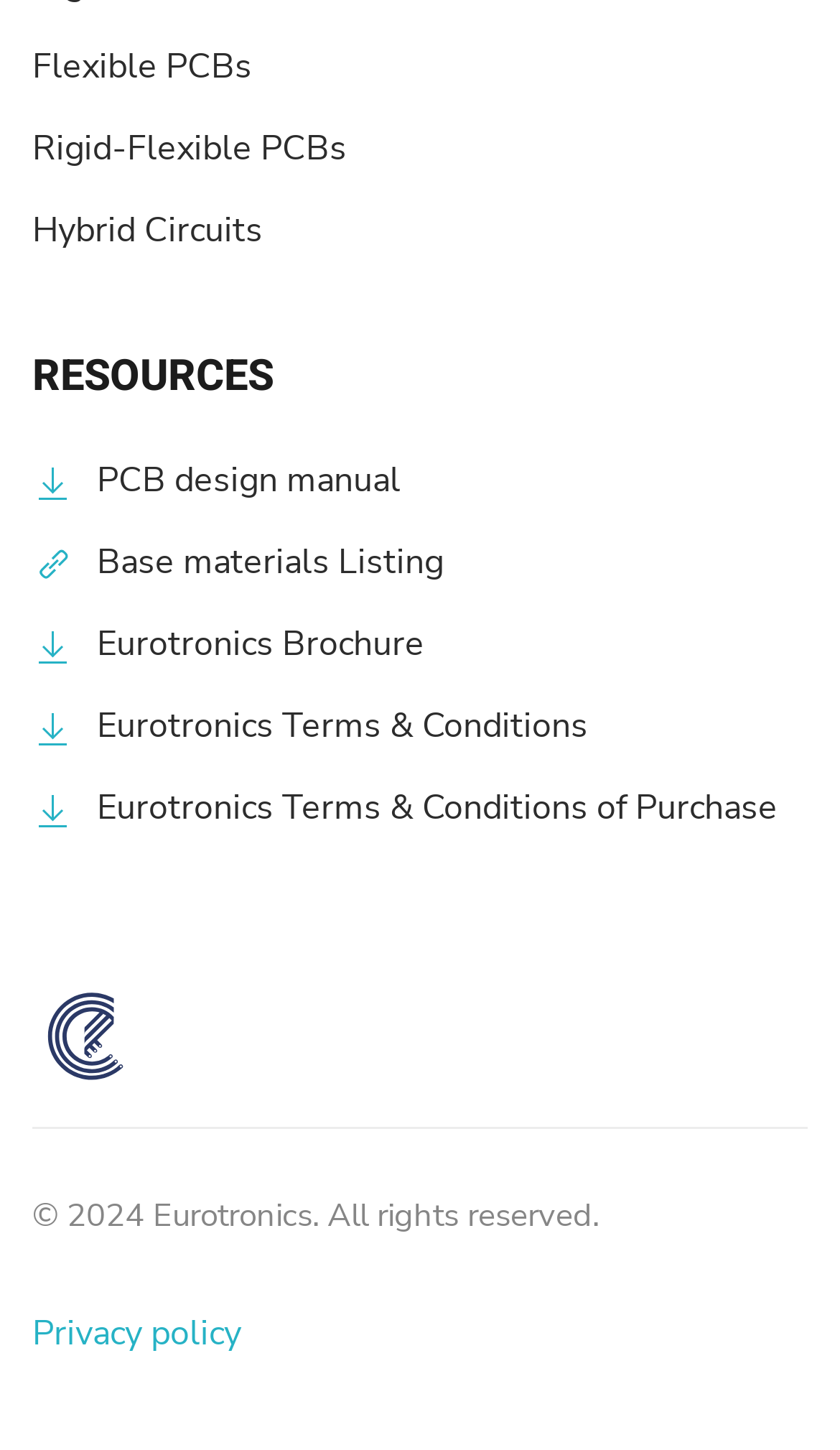Provide a thorough and detailed response to the question by examining the image: 
What is the purpose of the 'RESOURCES' section?

The 'RESOURCES' section is a heading that groups several links to documents, including a PCB design manual, base materials listing, and brochures, which suggests that its purpose is to provide access to these resources.